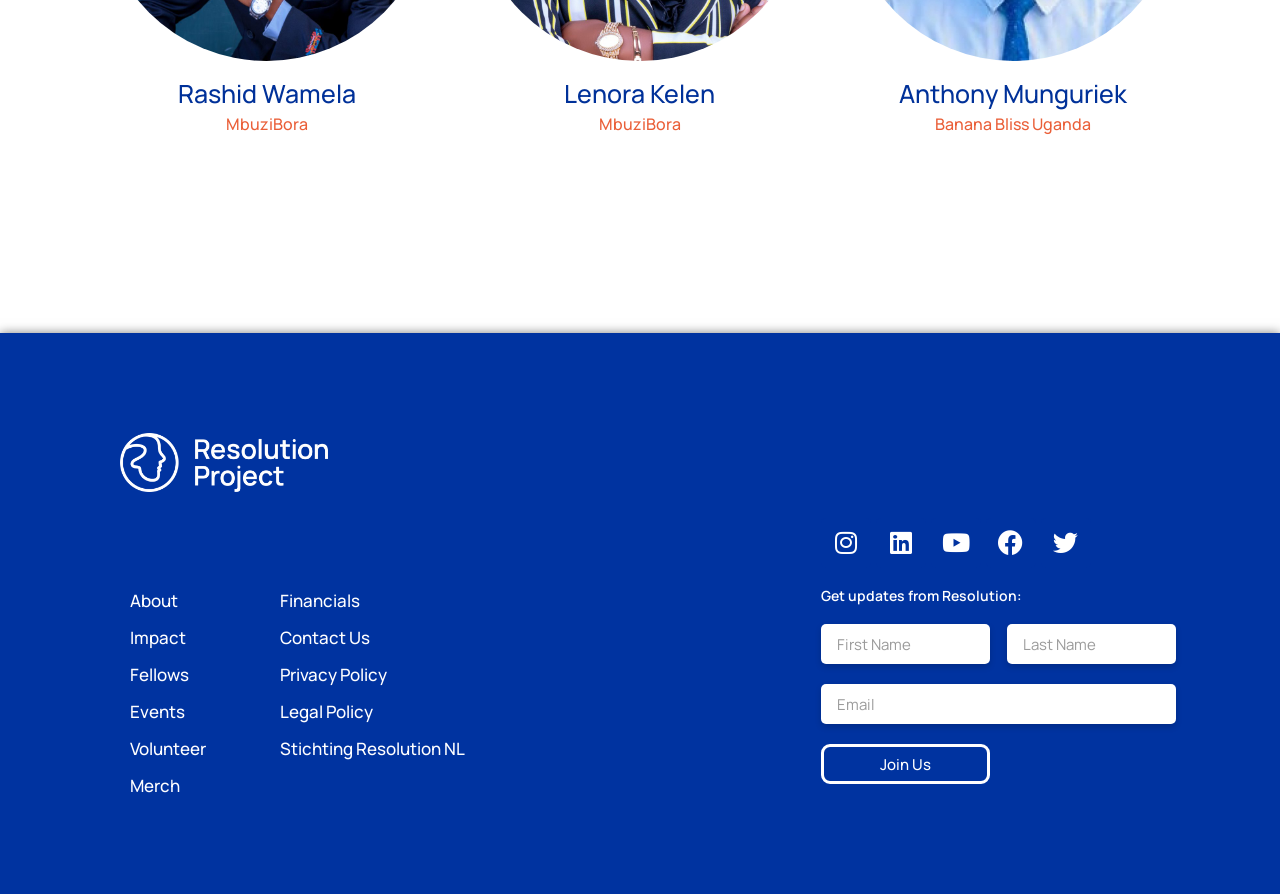Please identify the coordinates of the bounding box for the clickable region that will accomplish this instruction: "Go to About page".

[0.102, 0.658, 0.139, 0.684]